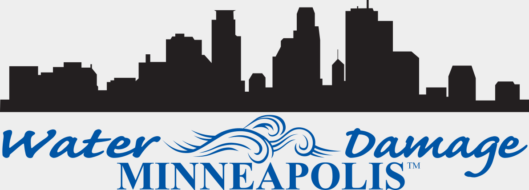Please give a succinct answer using a single word or phrase:
What is the local focus of the brand?

Minneapolis